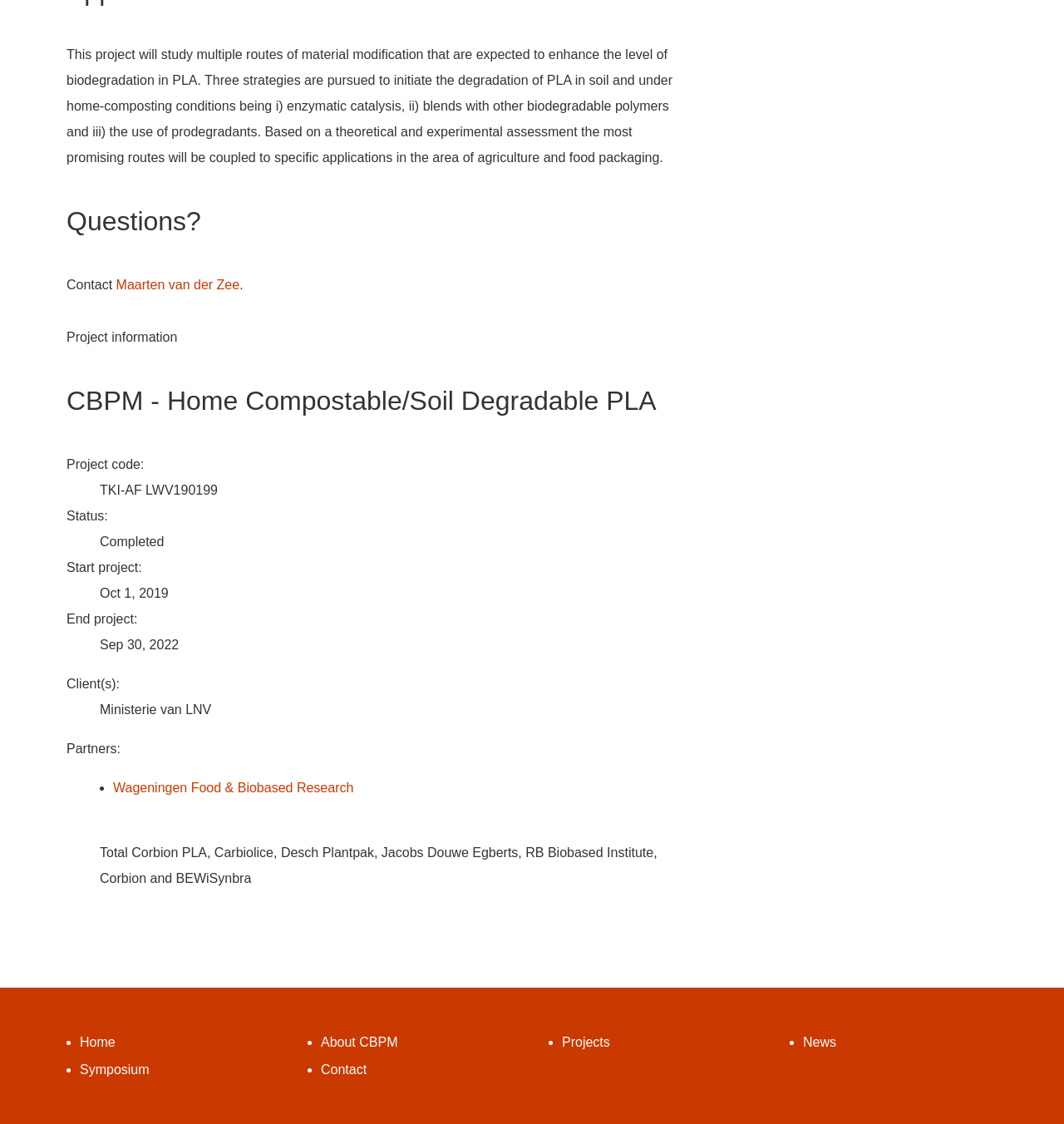Show the bounding box coordinates of the element that should be clicked to complete the task: "Learn about 'CBPM'".

[0.302, 0.921, 0.374, 0.934]